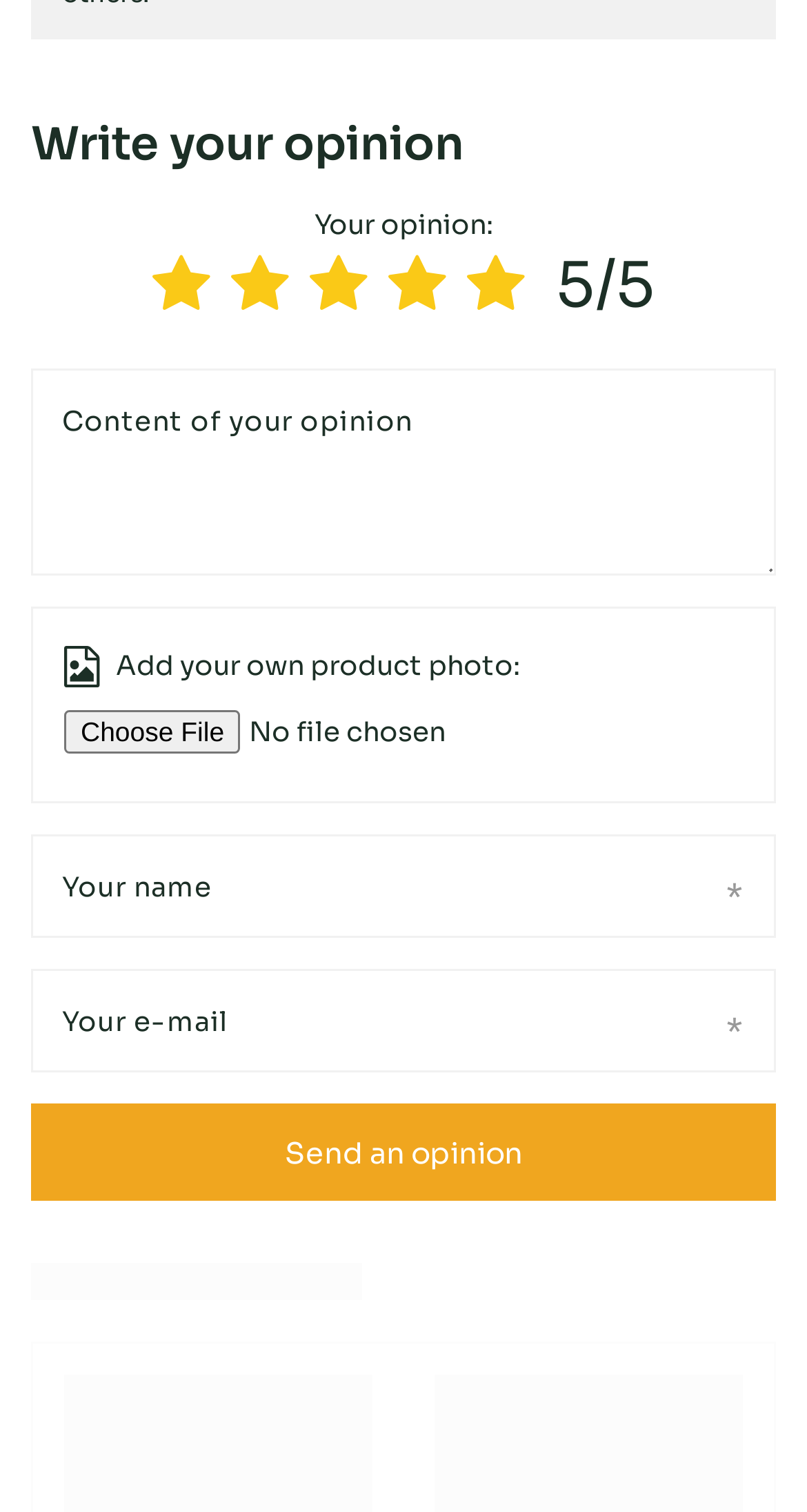Locate the bounding box coordinates of the element to click to perform the following action: 'Click the first star'. The coordinates should be given as four float values between 0 and 1, in the form of [left, top, right, bottom].

[0.188, 0.163, 0.26, 0.215]